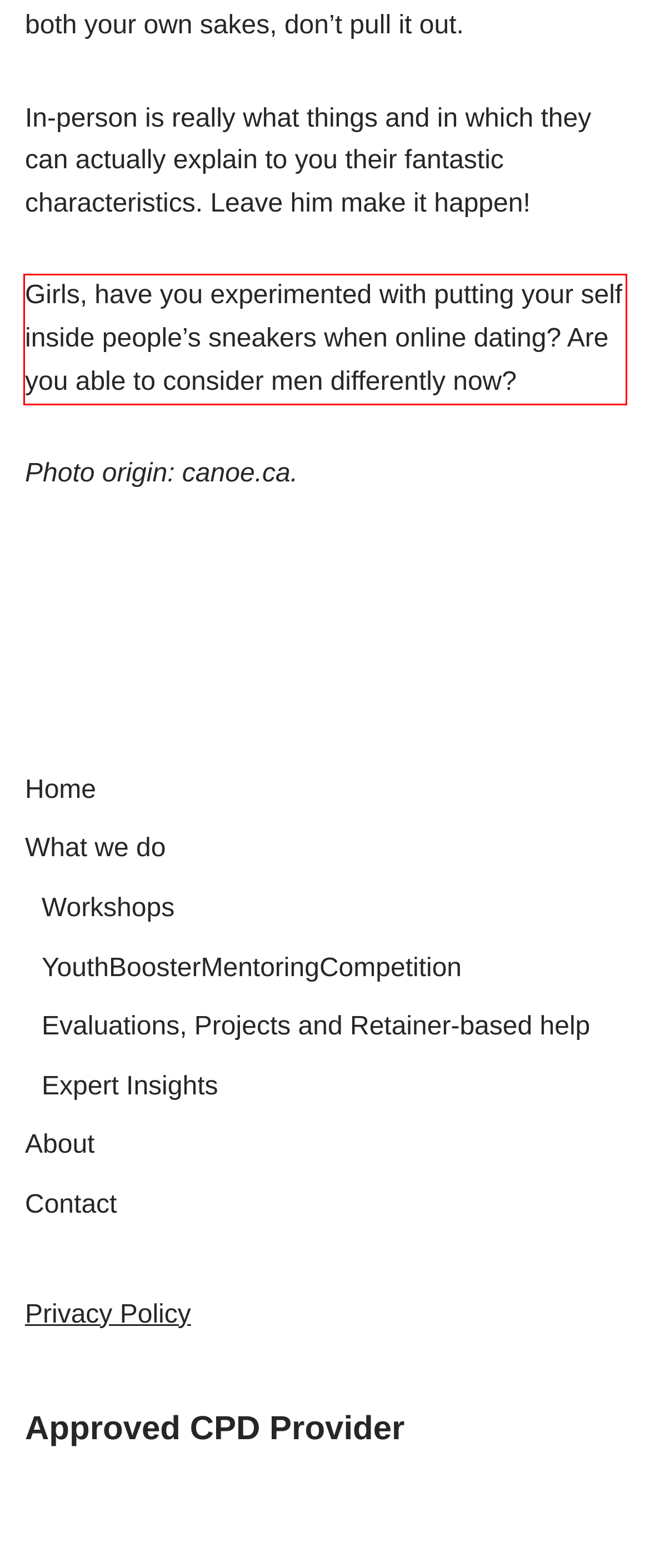You are provided with a screenshot of a webpage that includes a red bounding box. Extract and generate the text content found within the red bounding box.

Girls, have you experimented with putting your self inside people’s sneakers when online dating? Are you able to consider men differently now?